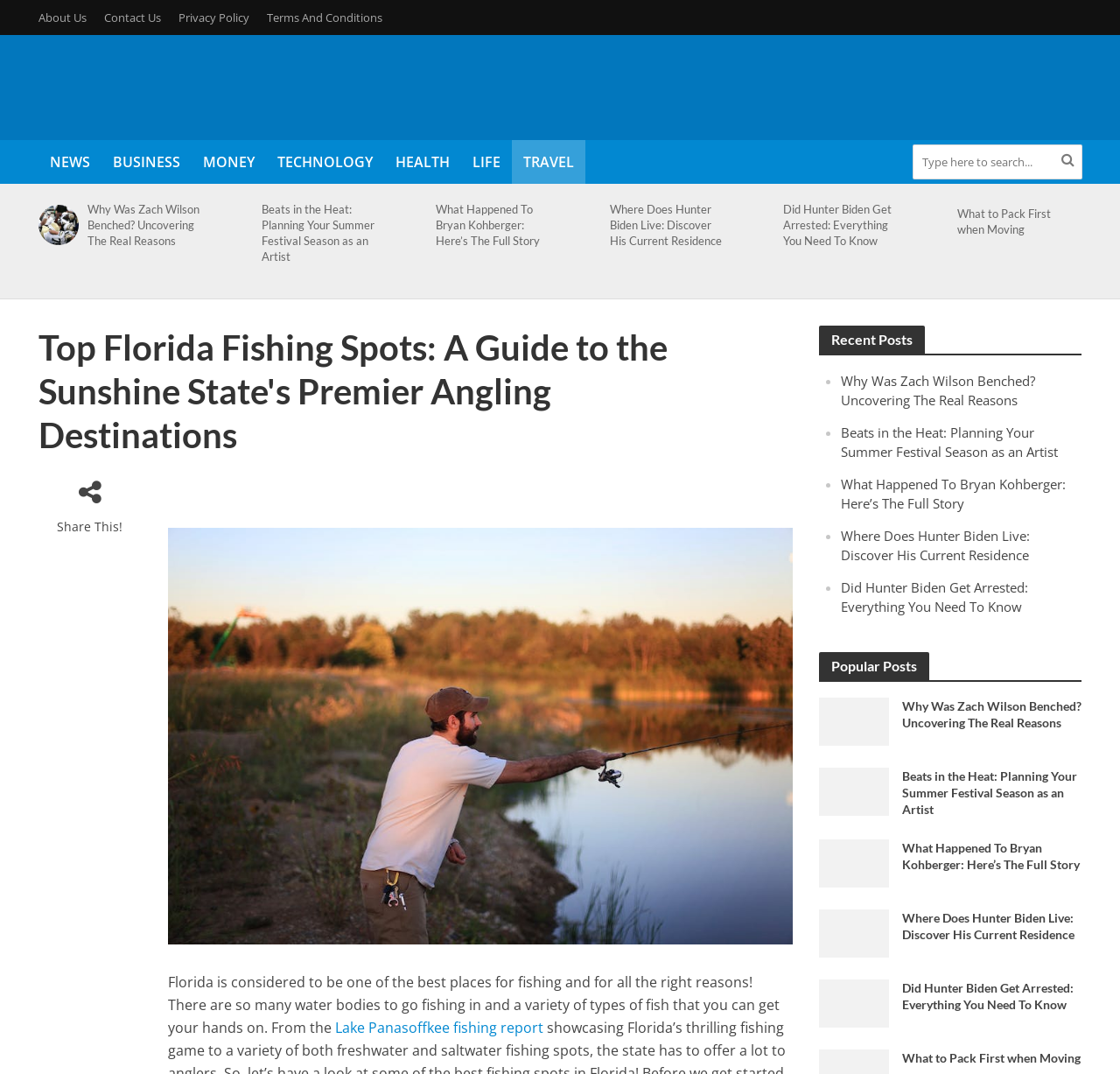Look at the image and give a detailed response to the following question: How many images are in the 'Recent Posts' section?

I scrolled down to the 'Recent Posts' section and counted the number of images. There are five images in this section, each corresponding to a link. The images are for the posts 'Why Was Zach Wilson Benched?', 'Beats in the Heat: Planning Your Summer Festival Season as an Artist', 'What Happened To Bryan Kohberger: Here’s The Full Story', 'Where Does Hunter Biden Live: Discover His Current Residence', and 'Did Hunter Biden Get Arrested: Everything You Need To Know'.